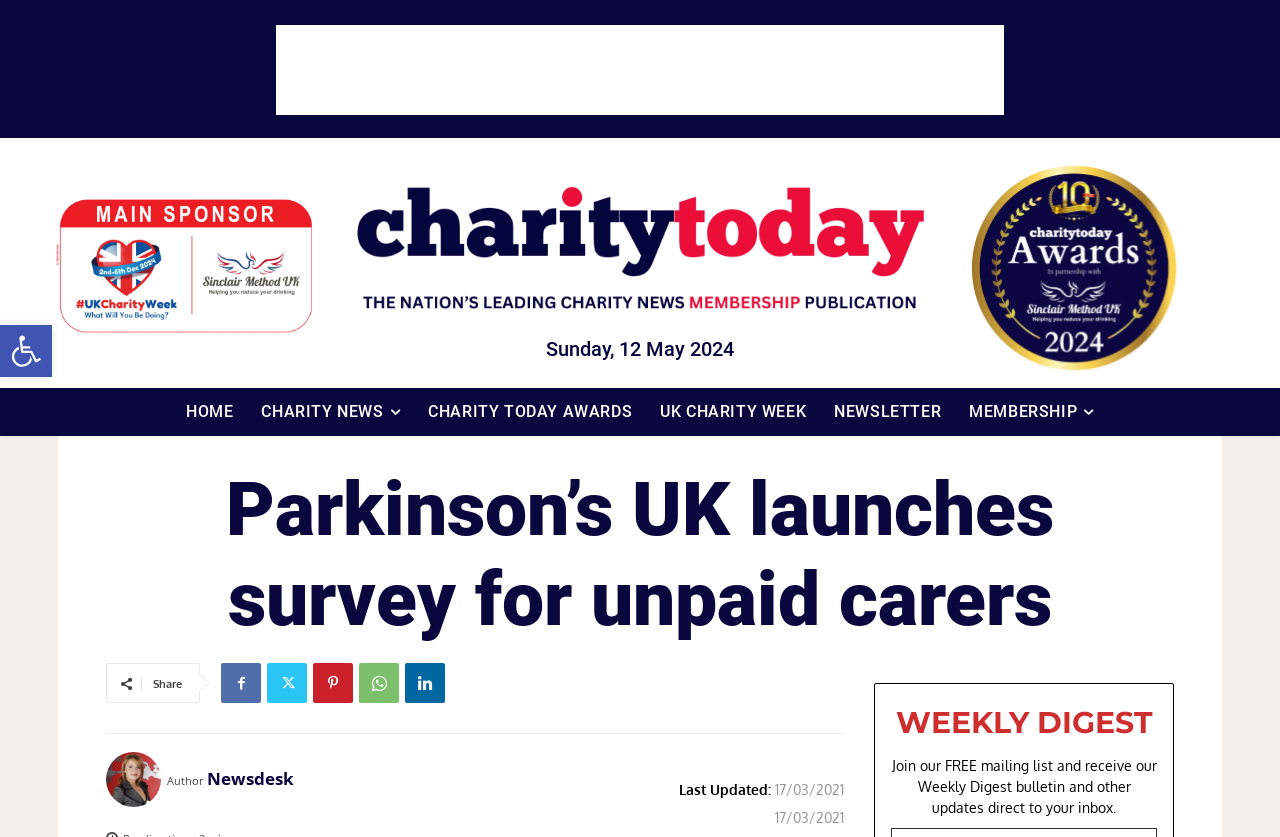Answer the question using only a single word or phrase: 
What is the purpose of the survey?

To support unpaid carers